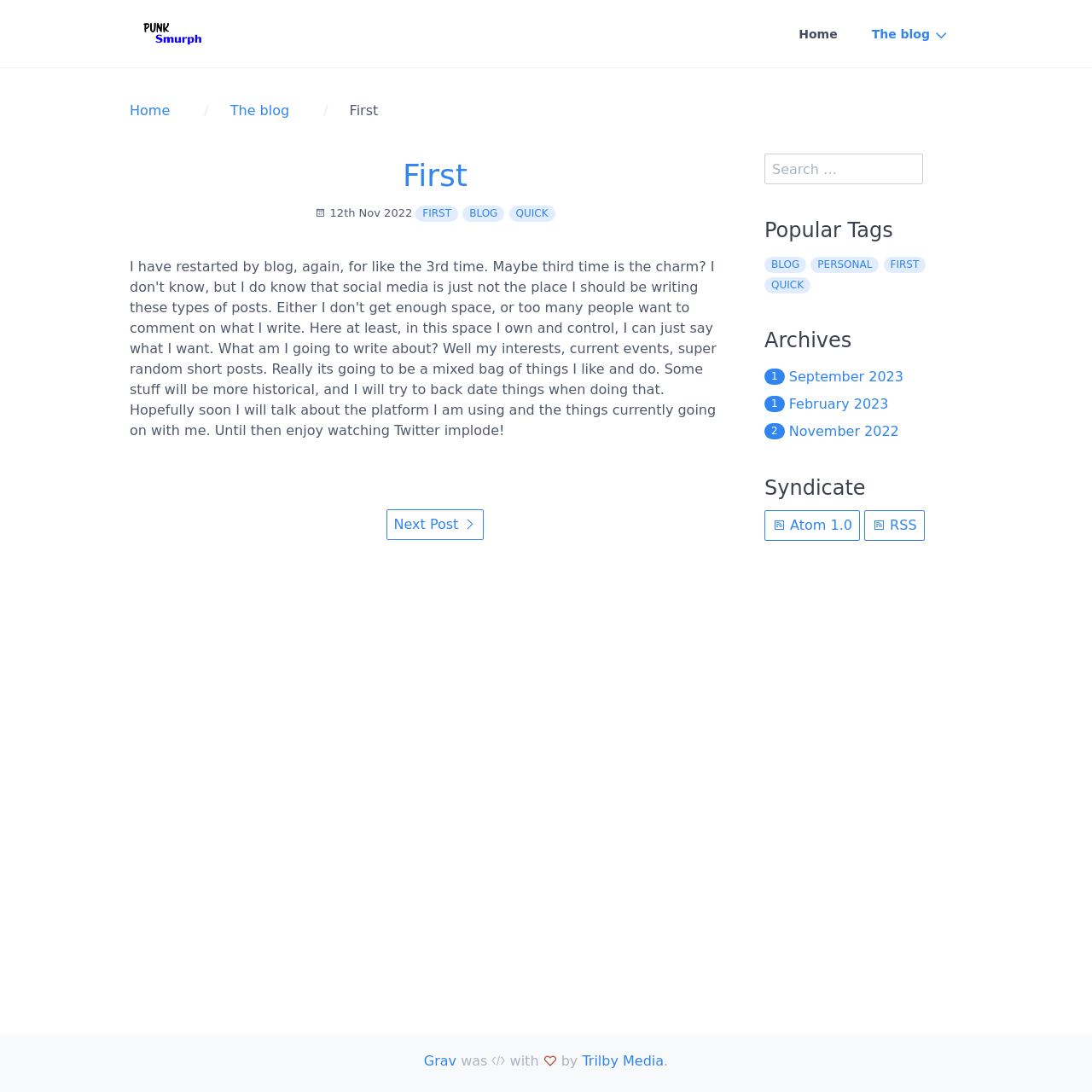Point out the bounding box coordinates of the section to click in order to follow this instruction: "read the first post".

[0.369, 0.145, 0.428, 0.177]